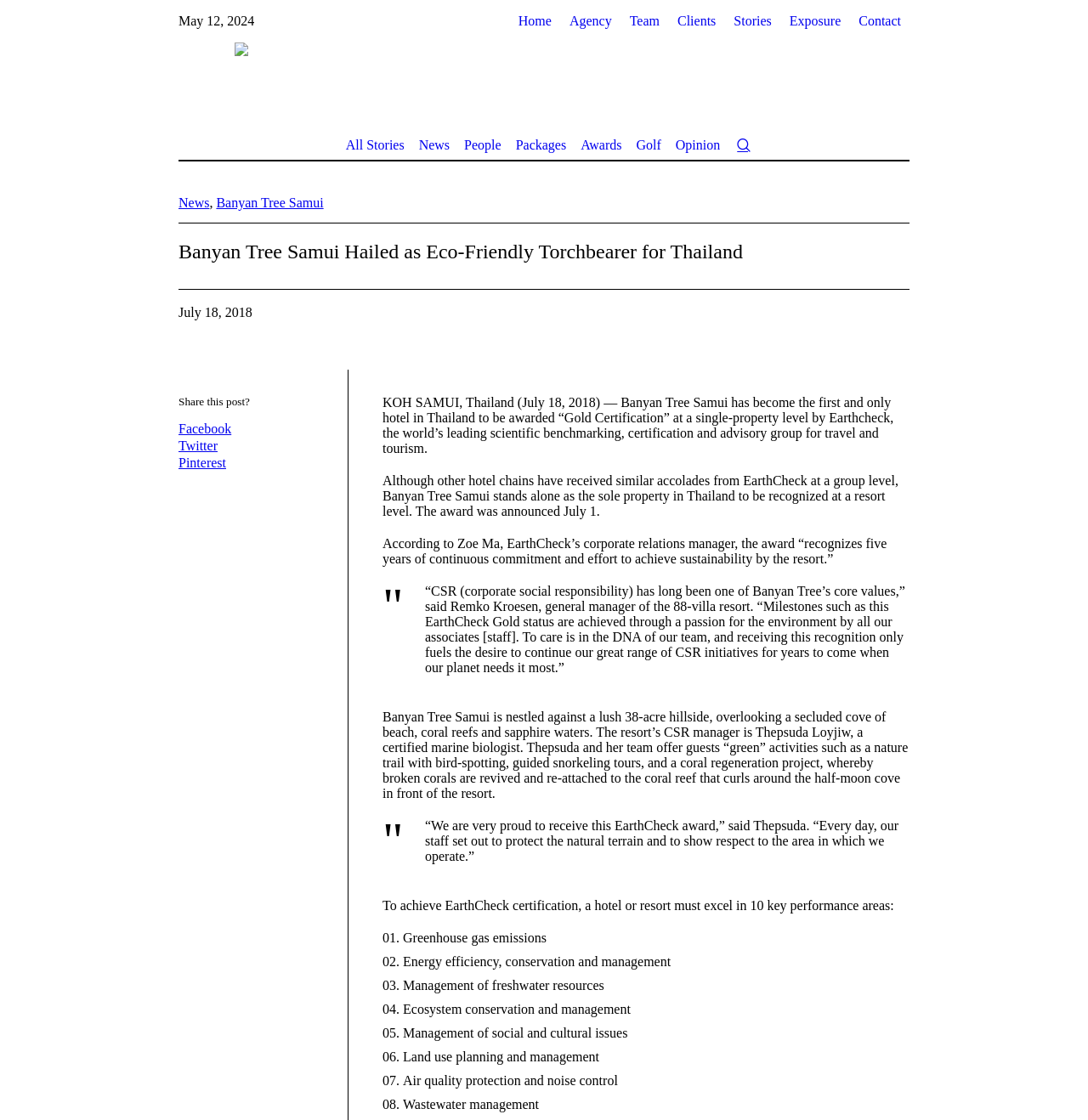Highlight the bounding box coordinates of the region I should click on to meet the following instruction: "Click on Opinion".

[0.615, 0.117, 0.668, 0.143]